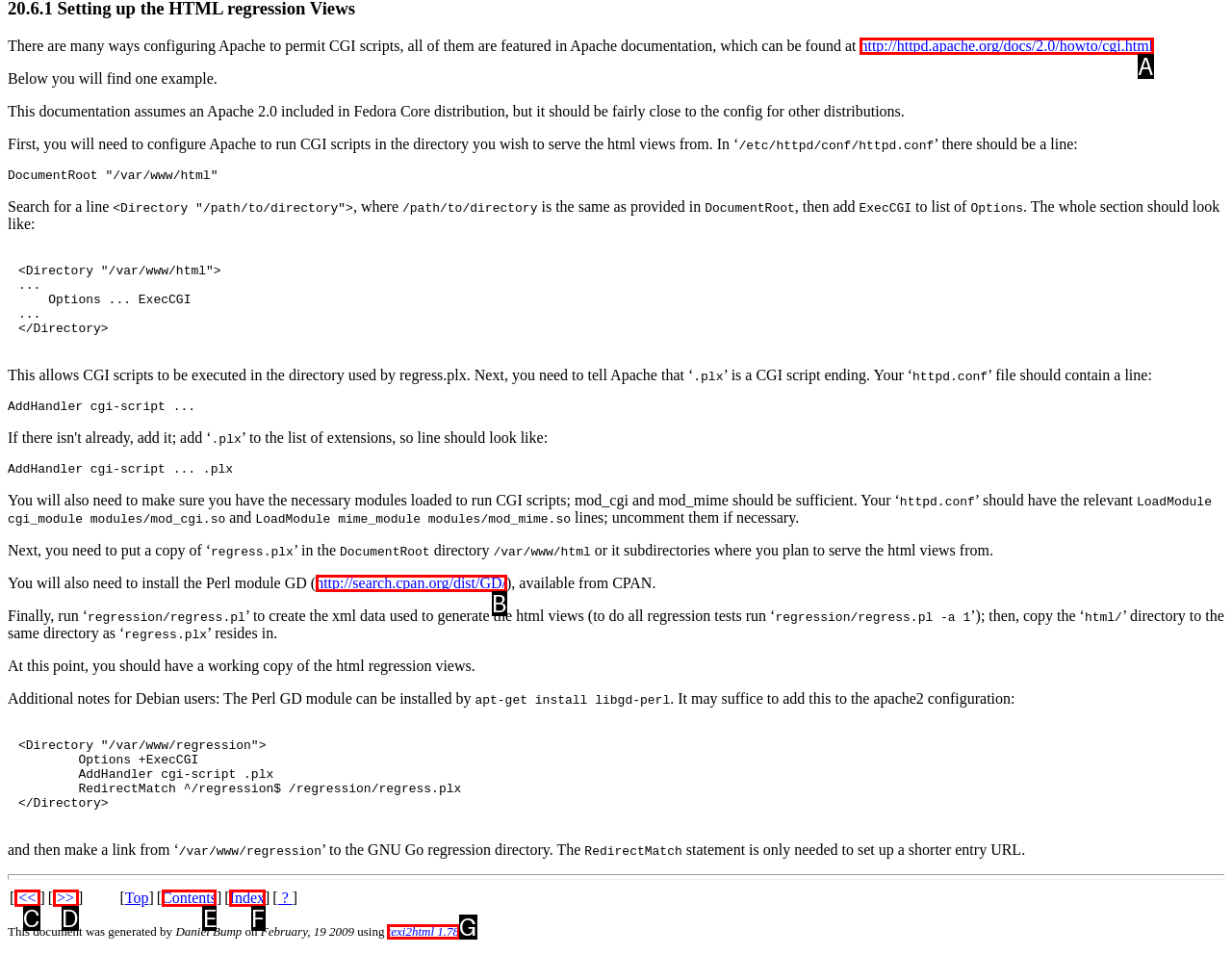With the description: texi2html 1.78, find the option that corresponds most closely and answer with its letter directly.

G